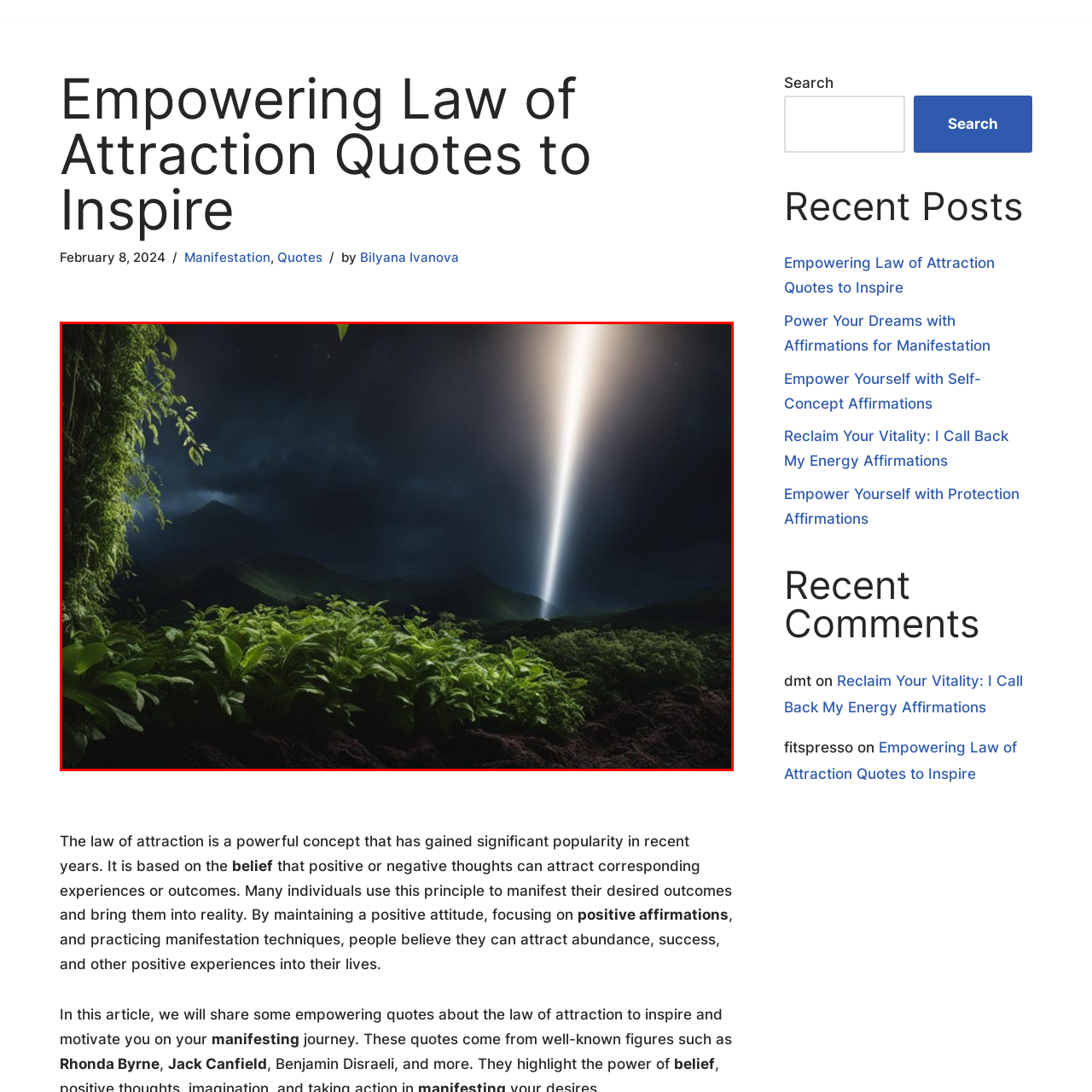Give a detailed account of the visual elements present in the image highlighted by the red border.

The image presents a stunning nocturnal landscape where vibrant green foliage thrives in the foreground, leading the viewer's gaze to a mountainous backdrop partially shrouded in shadow. Above this serene setting, a striking beam of light pierces the dark sky, creating a contrast that evokes a sense of wonder and possibility. This visual metaphor aligns beautifully with the themes of empowerment and manifestation associated with the law of attraction, capturing the essence of hope and inspiration meant to encourage those on their personal journeys. The tranquil yet powerful atmosphere symbolically invites individuals to embrace positive thoughts and manifest their dreams into reality.